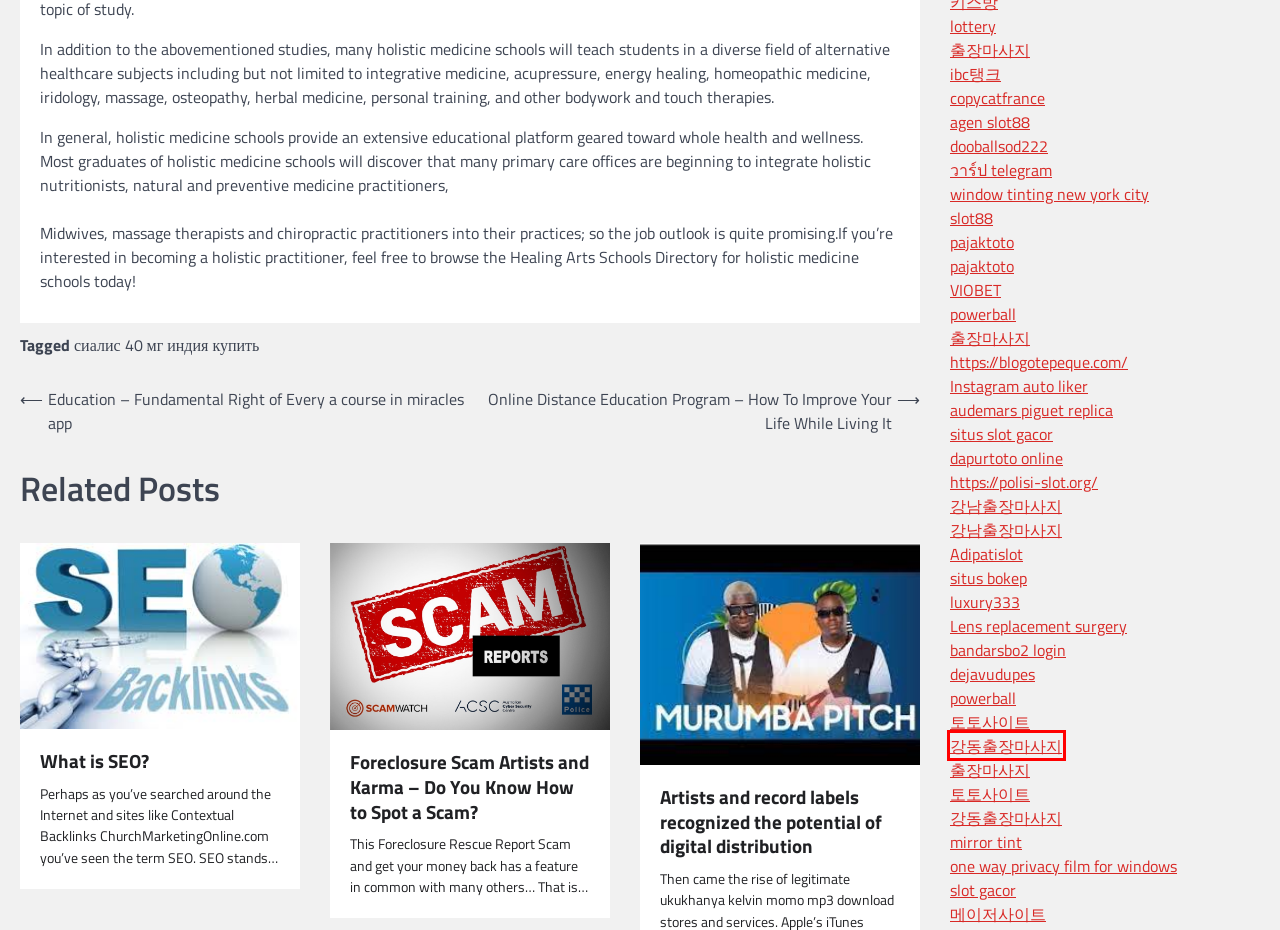Examine the screenshot of a webpage with a red bounding box around a UI element. Your task is to identify the webpage description that best corresponds to the new webpage after clicking the specified element. The given options are:
A. 강동출장마사지, 강동출장안마, 강동홈타이, 강동출장 | 출장의민족
B. RAJACUAN69 | Situs Slot Demo Gacor Maxwin Pragmatic Play
C. 토토사이트, 스포츠토토, 사설토토 | 토토스나이퍼 다양한 이벤트와 프로모션
D. Luxury333 - situs slot terbaik gampang menang anti rungkad!
E. Audemars Piguet Replica Watches Buy Now at United Luxury Shop
F. 출장의민족 출장마사지, 출장안마, 홈타이, 안마 【러시아,일본,중국,태국출장마사지】 출장의민족
G. 강남출장마사지, 강남출장안마, 강남홈타이, 강남출장 | 출장의민족
H. Lens Replacement Surgery 🔥 £800 🔥 Process, Costs, Reviews & Results

A